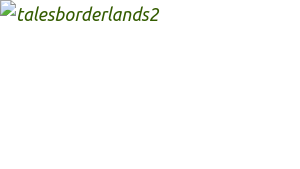Offer a detailed explanation of what is depicted in the image.

The image features a visual element associated with the game "Tales from the Borderlands," specifically labeled as "talesborderlands2." This suggests a focus on the second part of the episodic series set in the Borderlands universe. The accompanying text throughout the content highlights the game's successful storytelling, character development, and captivating visual style that utilizes cell-shaded art reminiscent of classics from the franchise. Despite minor technical issues, the immersive audio experience and strong voice acting have been praised, indicating that "Tales from the Borderlands" effectively blends humor, charm, and engaging gameplay mechanics. This image likely serves as a visual representation or branding for discussions on the game's features and reception.